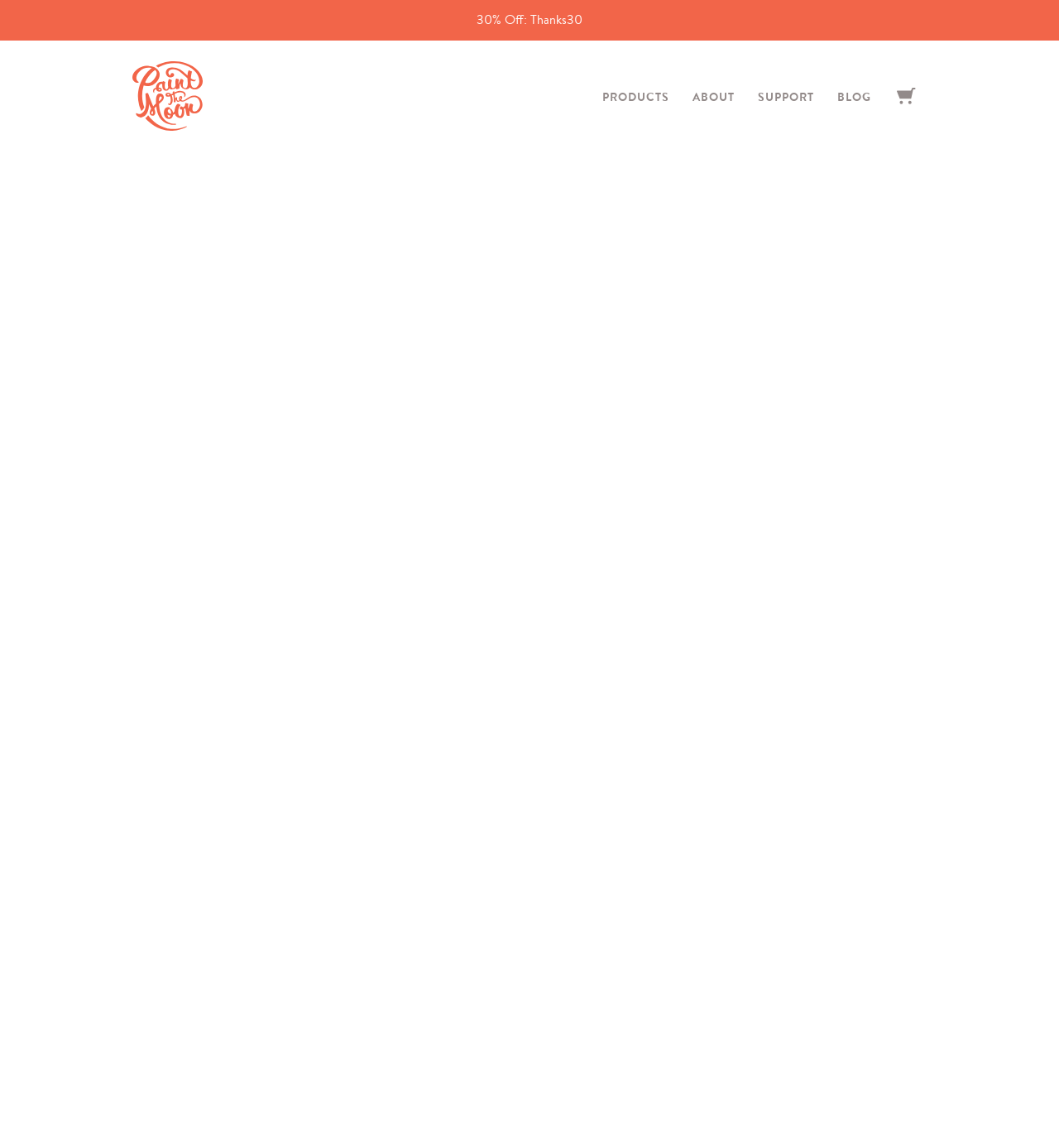What is the discount percentage?
Please provide a single word or phrase answer based on the image.

30%